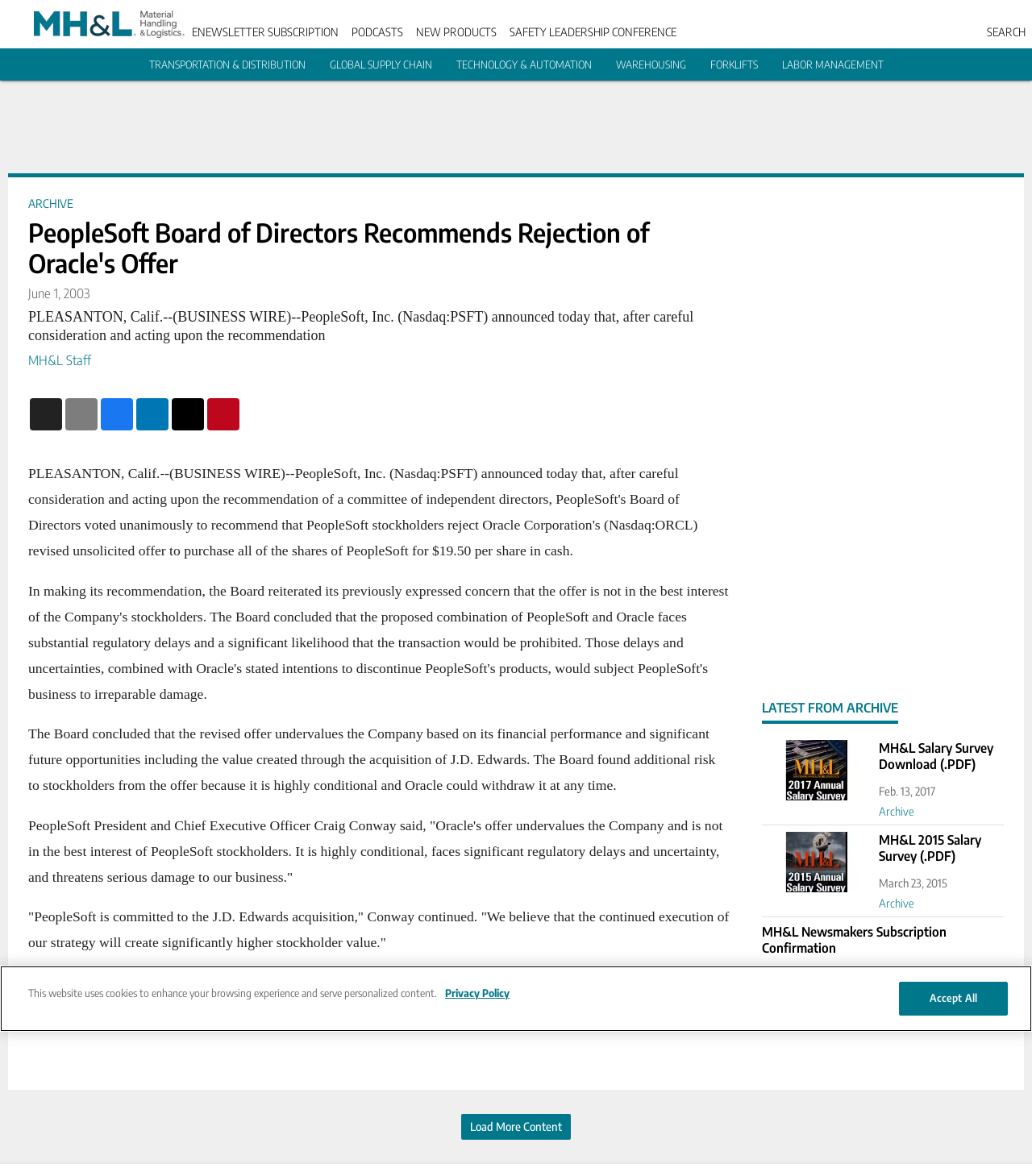What type of files can be downloaded from the 'LATEST FROM ARCHIVE' section?
Based on the visual content, answer with a single word or a brief phrase.

PDF files